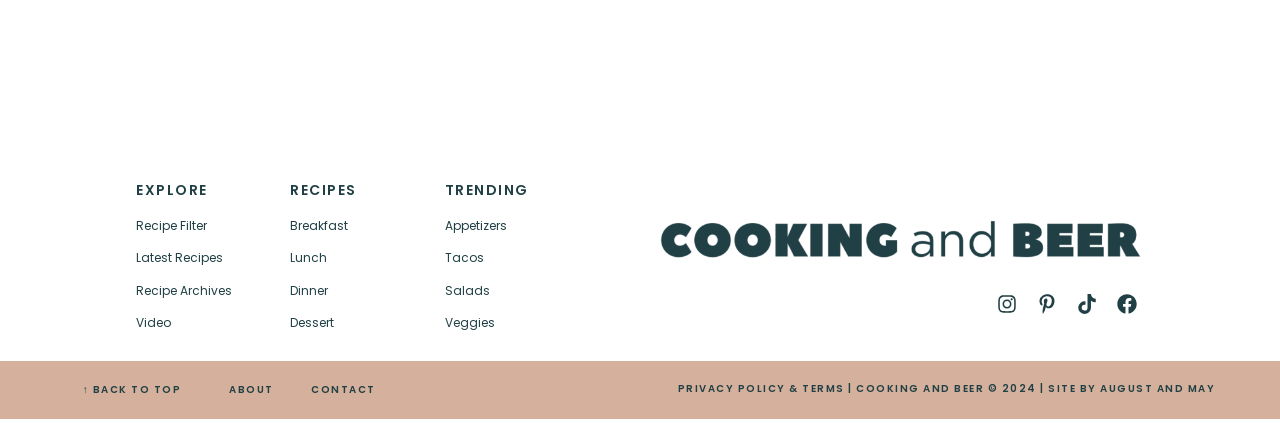Given the description of a UI element: "Contact", identify the bounding box coordinates of the matching element in the webpage screenshot.

None